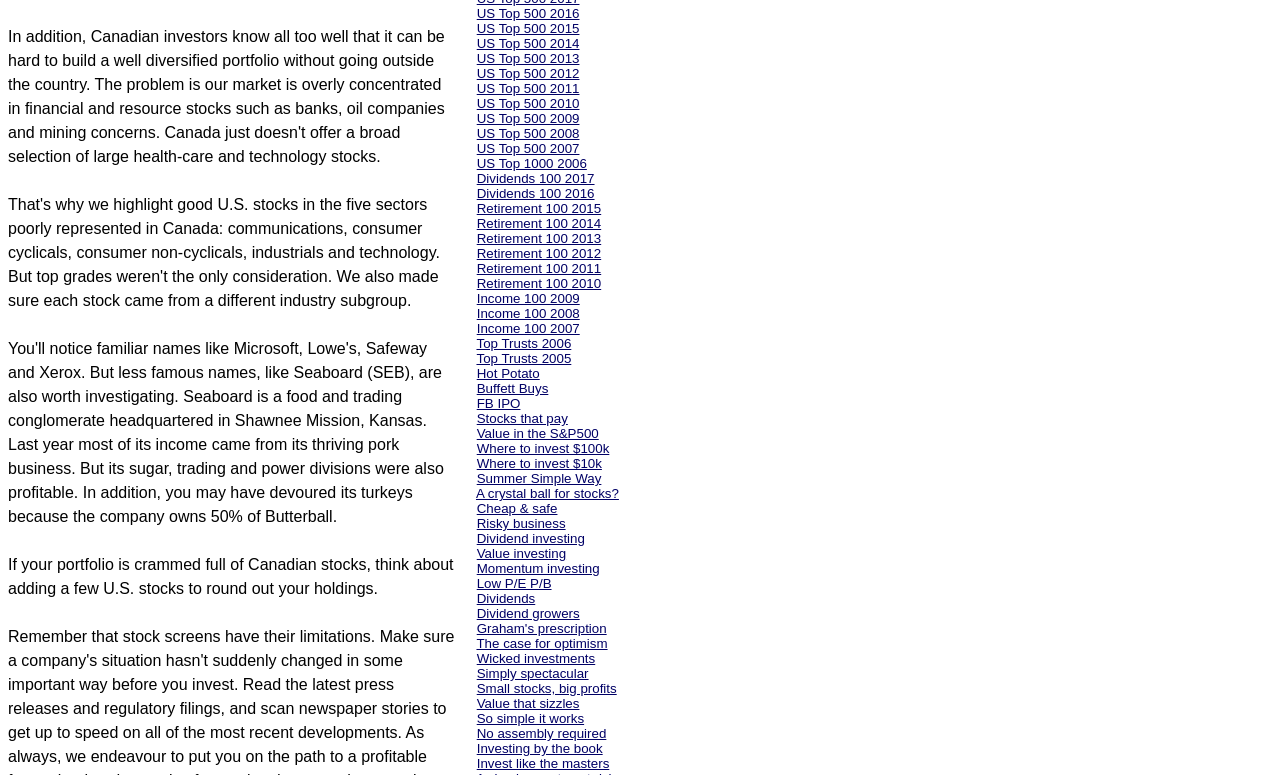What is the purpose of the text 'If your portfolio is crammed full of Canadian stocks, think about adding a few U.S. stocks to round out your holdings.'?
Based on the visual, give a brief answer using one word or a short phrase.

Investment advice